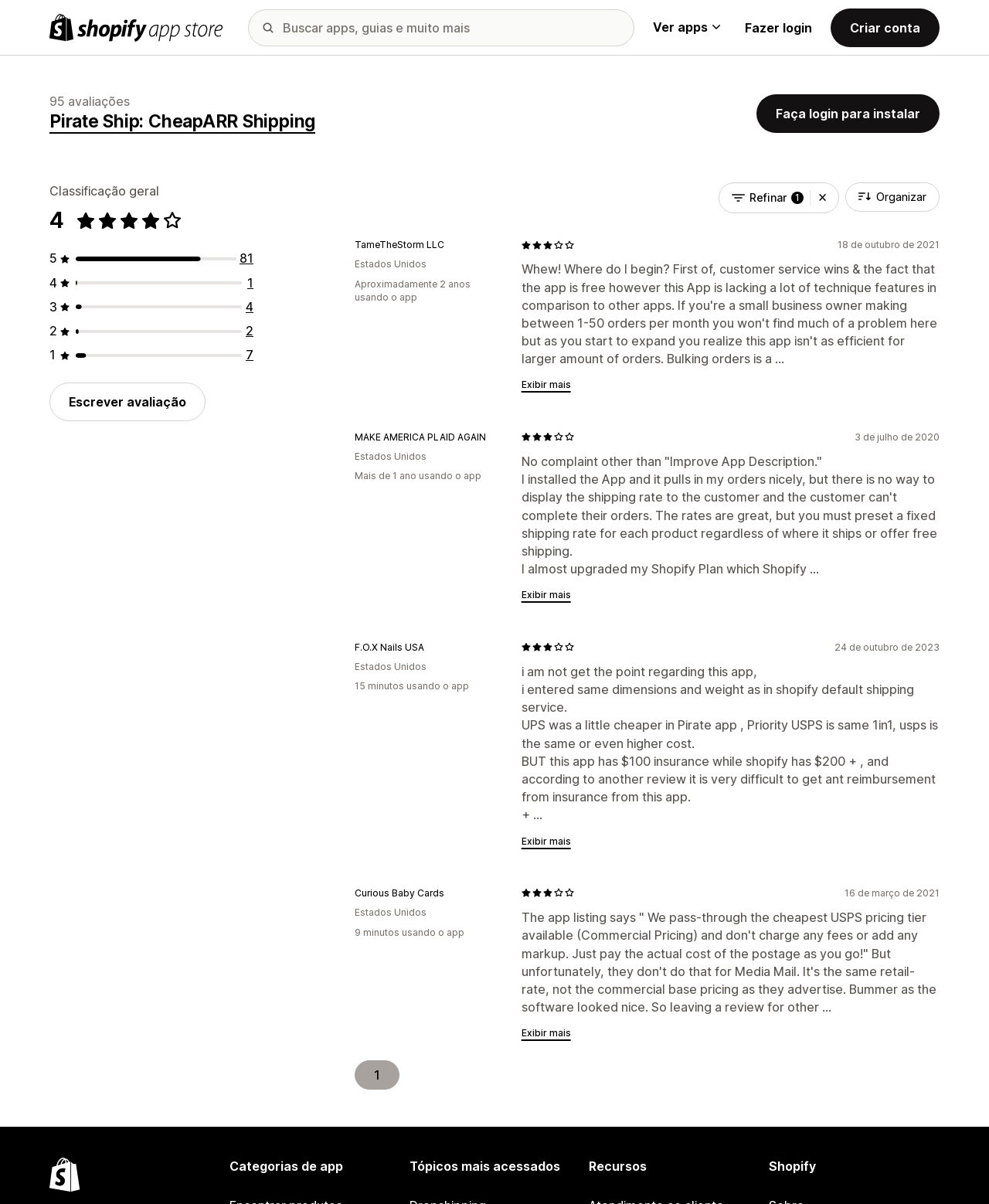Examine the image and give a thorough answer to the following question:
What is the purpose of the 'Refinar' button?

I inferred the purpose of the 'Refinar' button by looking at its location and the text 'Limpar filtros' next to it, which suggests that it is used to refine filters.